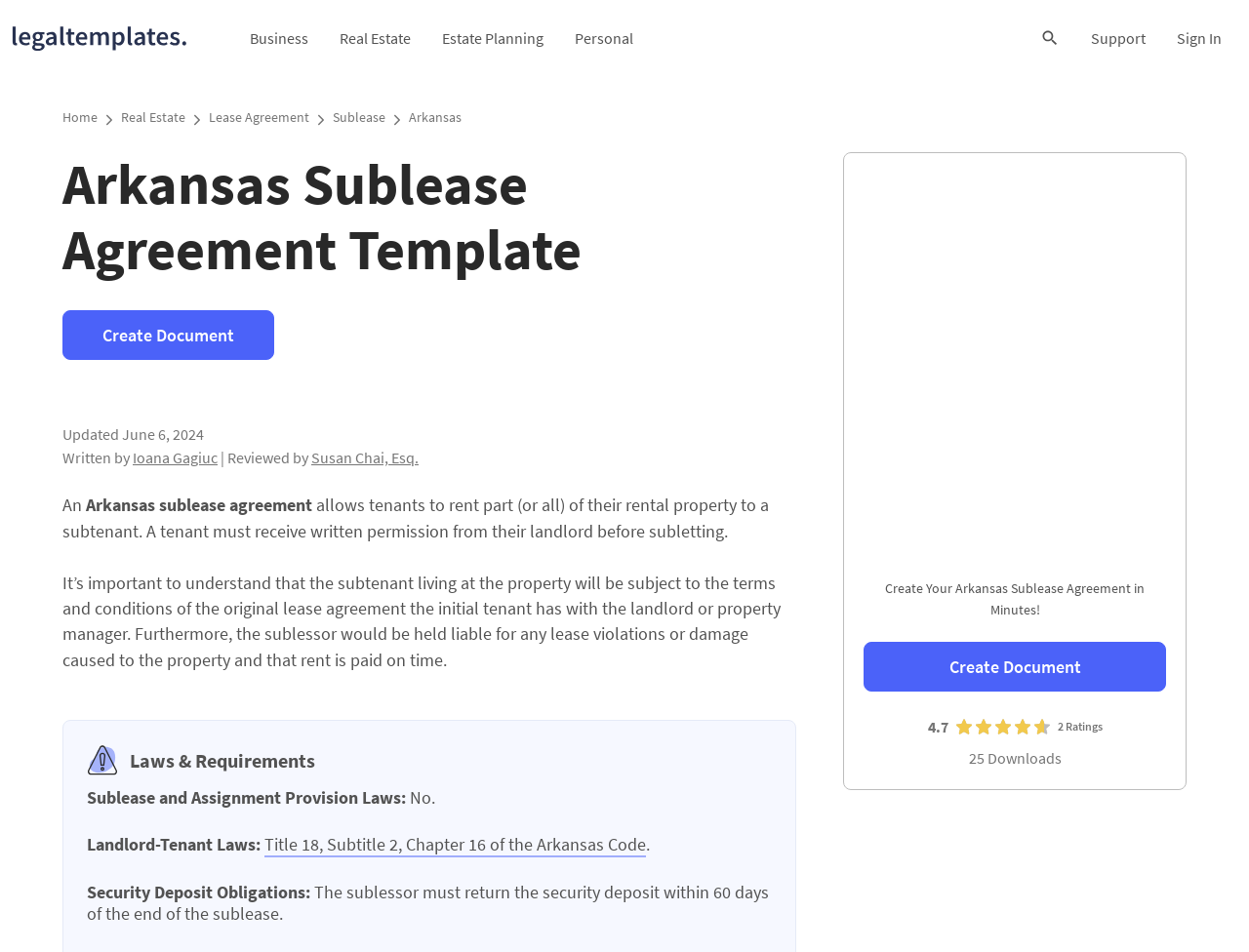Identify the primary heading of the webpage and provide its text.

Arkansas Sublease Agreement Template